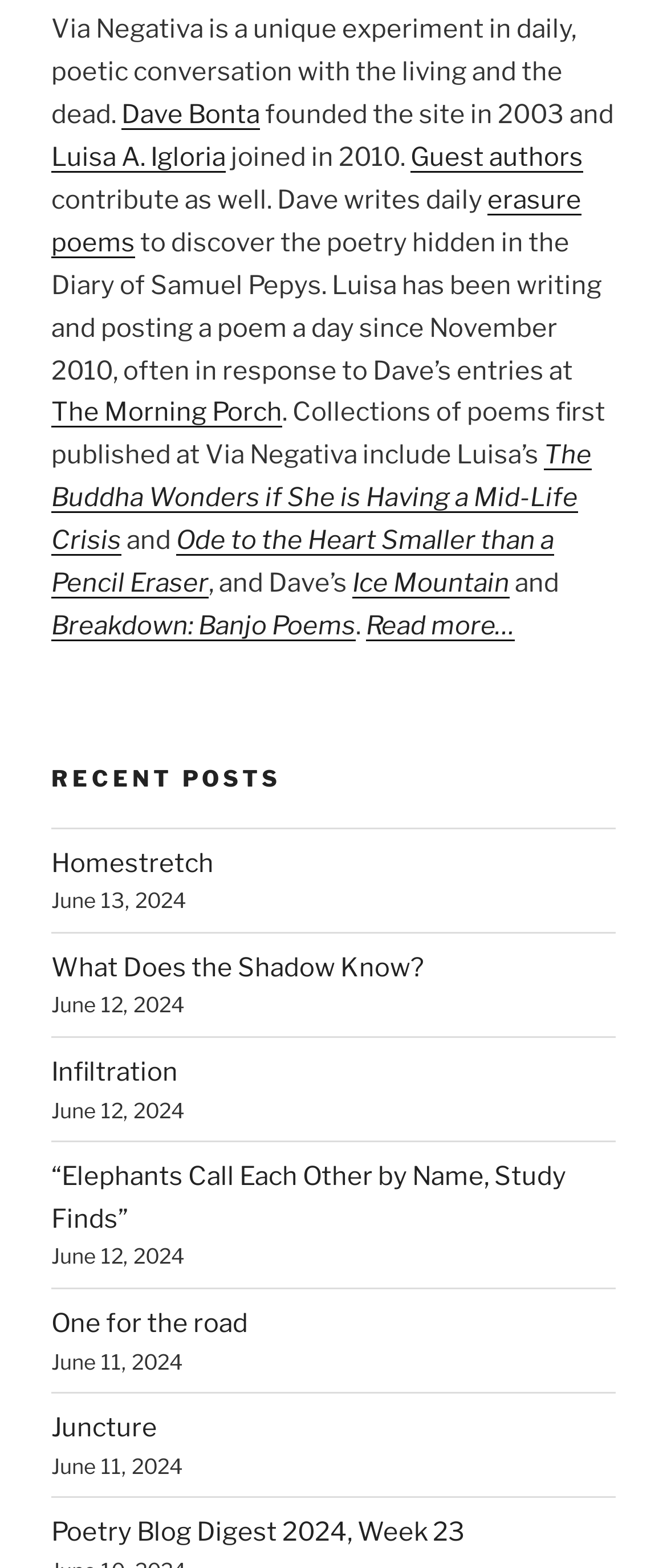Give the bounding box coordinates for the element described by: "One for the road".

[0.077, 0.834, 0.372, 0.853]